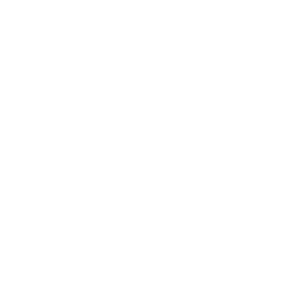Explain the image thoroughly, highlighting all key elements.

The image features a stylized representation of a video camera, symbolizing the theme of videography or video production. This icon captures the essence of storytelling through visual media, suggesting creativity and the capturing of moments on film. Its sleek design hints at a modern approach to videography, possibly appealing to those interested in enhancing their skills or exploring new techniques in video creation. This image may also serve as a visual cue for resources or tutorials related to videography, encouraging viewers to delve into the world of video production and storytelling.